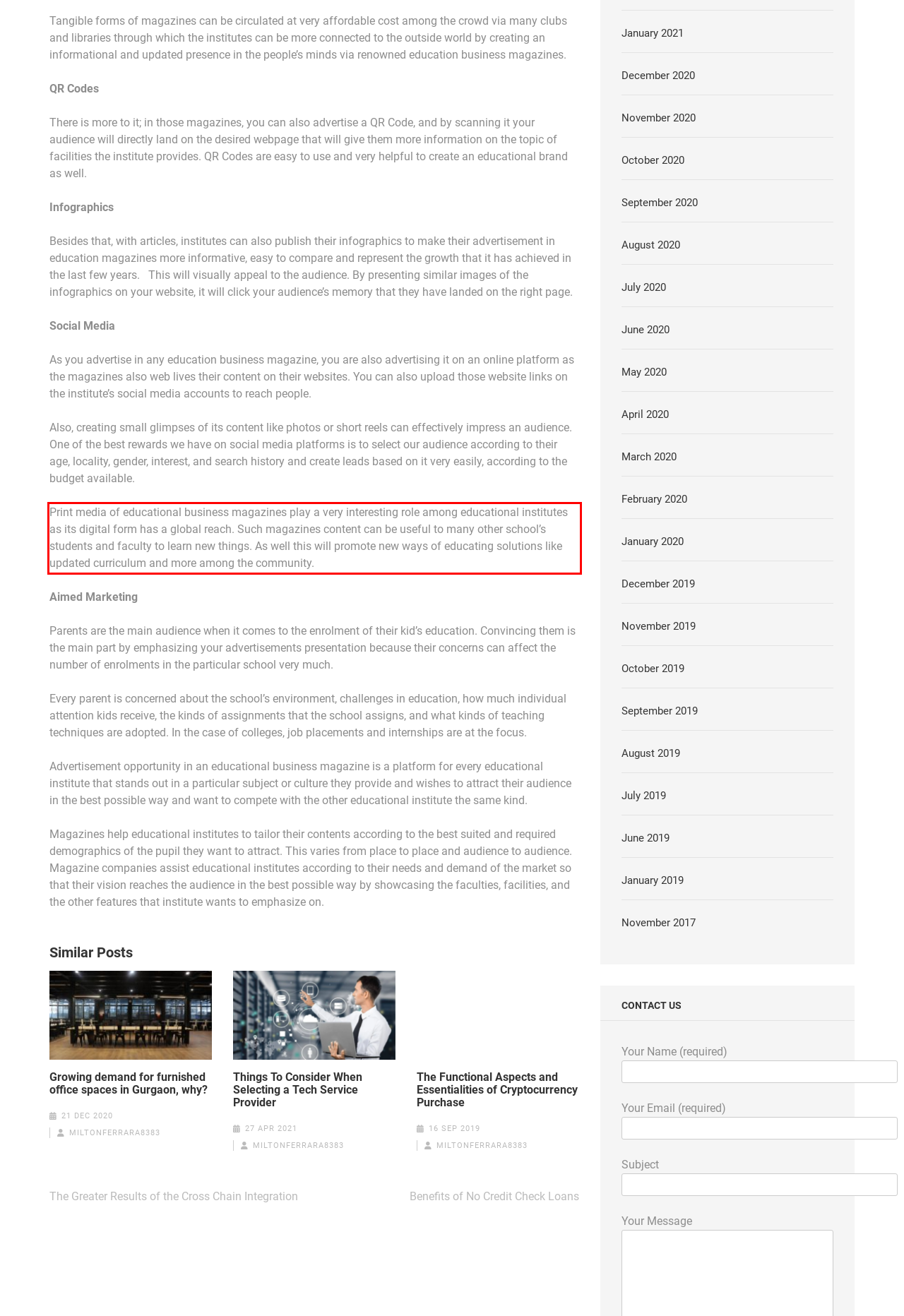Observe the screenshot of the webpage, locate the red bounding box, and extract the text content within it.

Print media of educational business magazines play a very interesting role among educational institutes as its digital form has a global reach. Such magazines content can be useful to many other school’s students and faculty to learn new things. As well this will promote new ways of educating solutions like updated curriculum and more among the community.